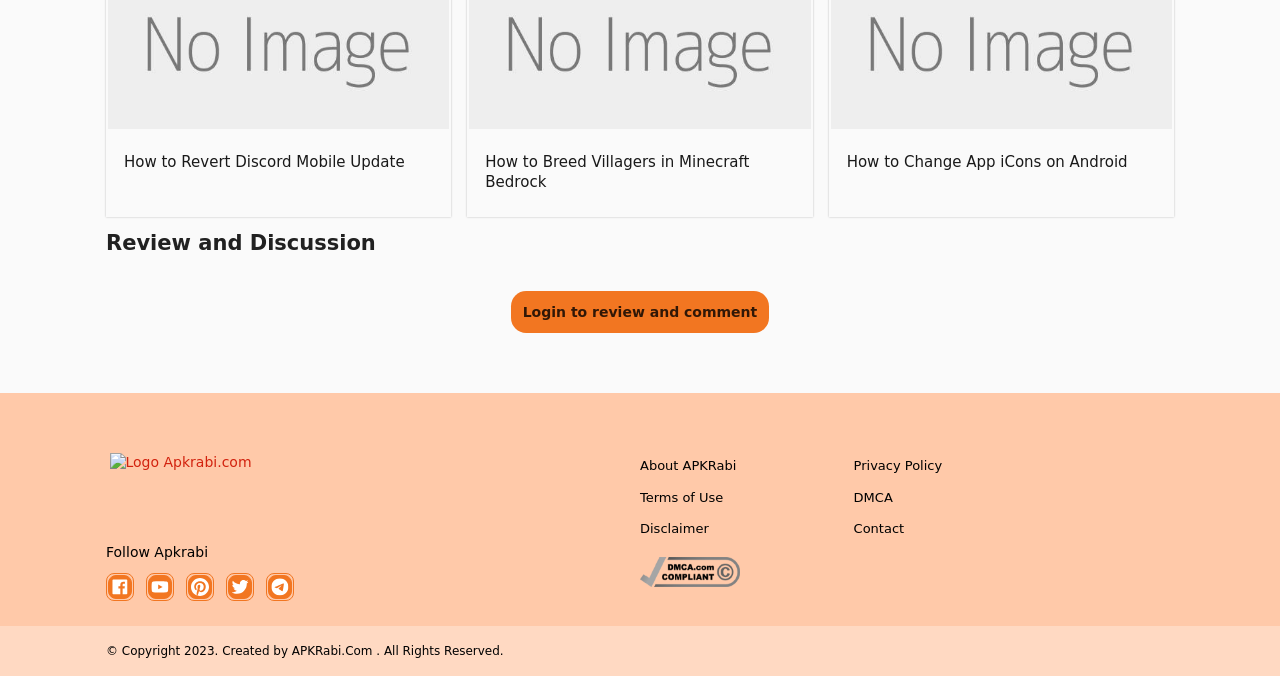Analyze the image and provide a detailed answer to the question: What is the copyright information?

The copyright information is '2023. Created by APKRabi.Com. All Rights Reserved.', which is a static text element with the bounding box coordinates [0.083, 0.952, 0.393, 0.973], indicating its location at the bottom of the webpage.